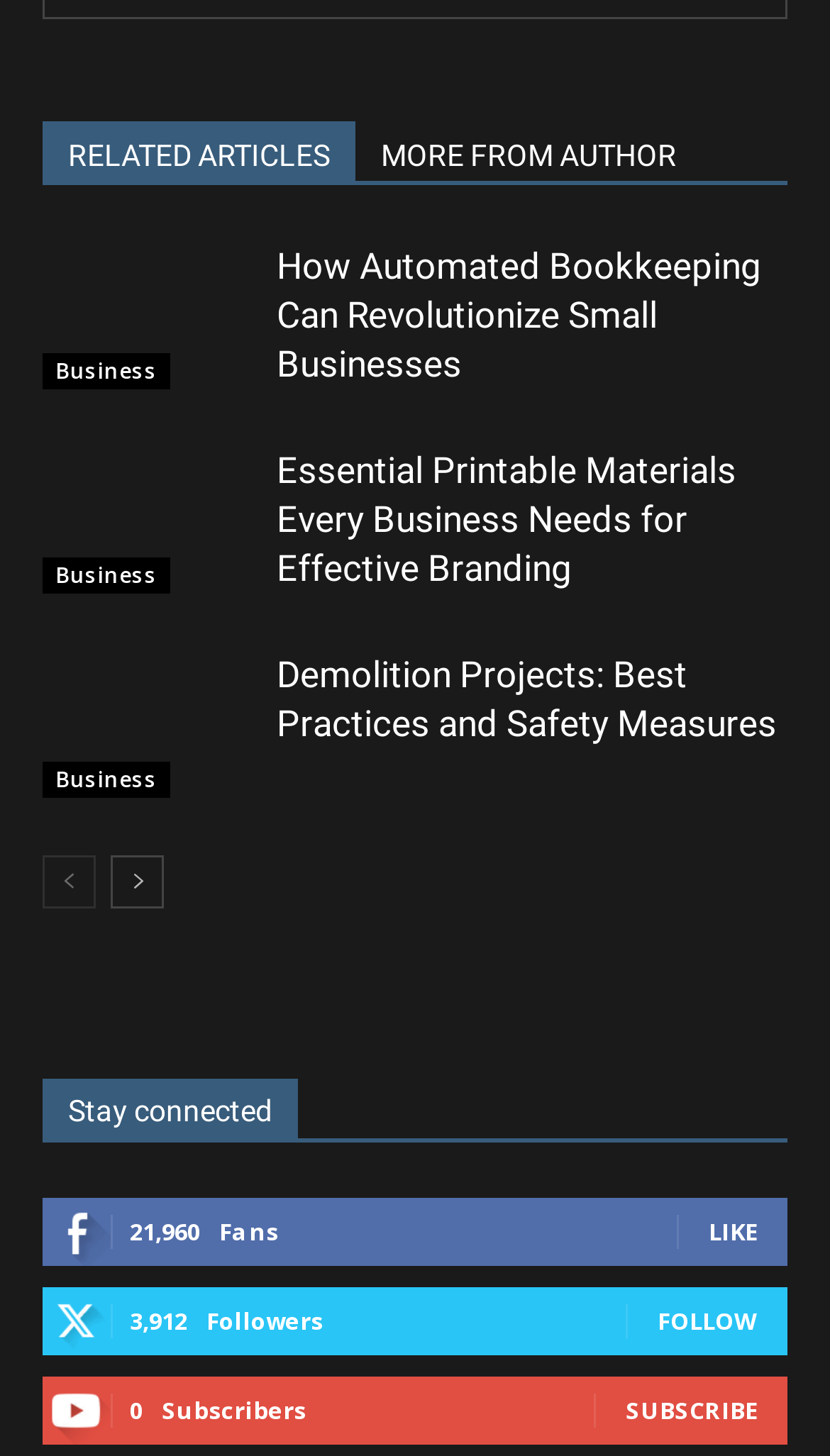Identify the bounding box coordinates of the region that needs to be clicked to carry out this instruction: "Subscribe". Provide these coordinates as four float numbers ranging from 0 to 1, i.e., [left, top, right, bottom].

[0.754, 0.957, 0.913, 0.979]